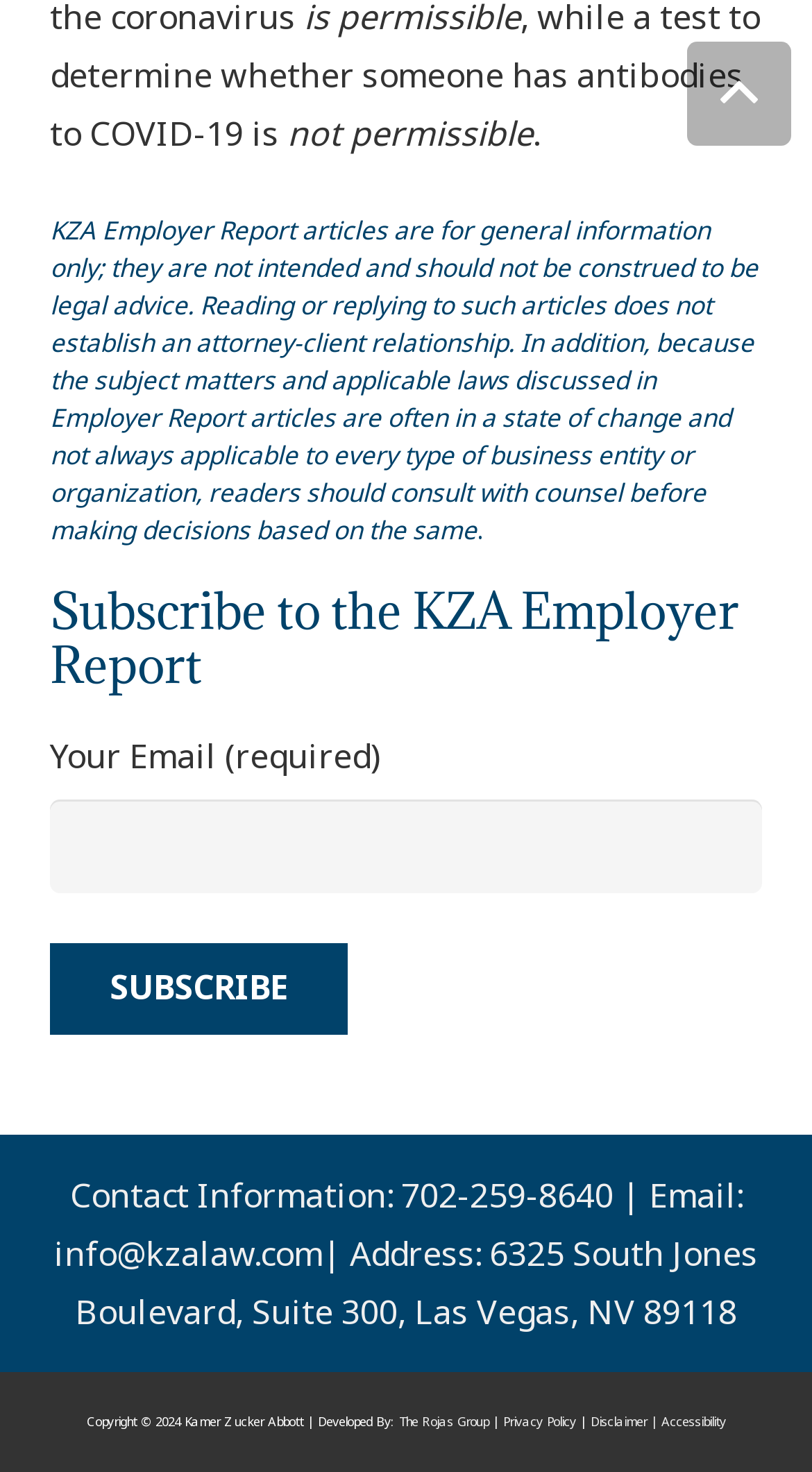Using the details from the image, please elaborate on the following question: What is the developer of the webpage?

The developer of the webpage is credited at the bottom of the webpage, which is The Rojas Group.